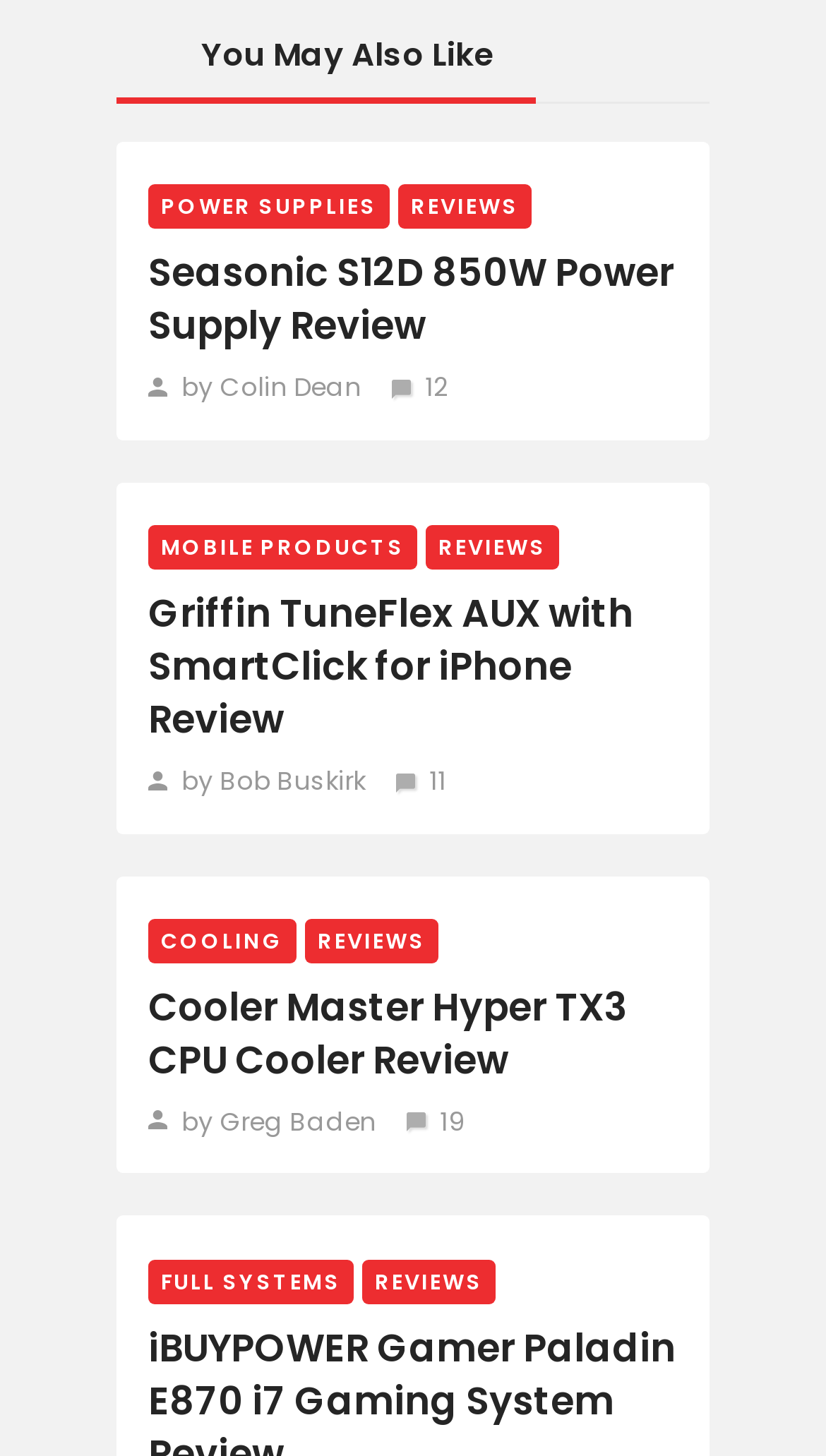Determine the coordinates of the bounding box that should be clicked to complete the instruction: "Go to POWER SUPPLIES page". The coordinates should be represented by four float numbers between 0 and 1: [left, top, right, bottom].

[0.179, 0.127, 0.472, 0.157]